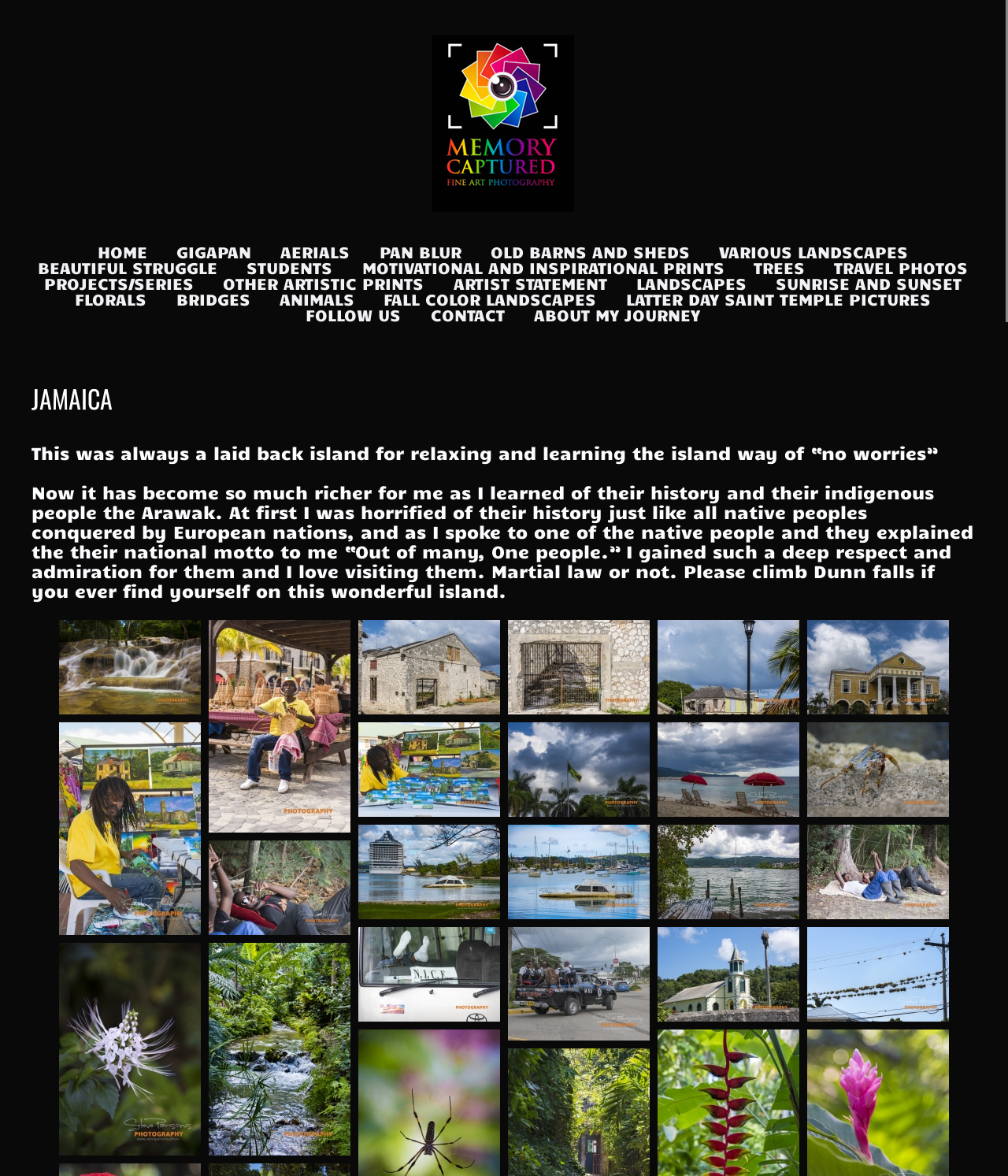Extract the bounding box coordinates of the UI element described by: "Latter Day Saint Temple pictures". The coordinates should include four float numbers ranging from 0 to 1, e.g., [left, top, right, bottom].

[0.608, 0.247, 0.936, 0.261]